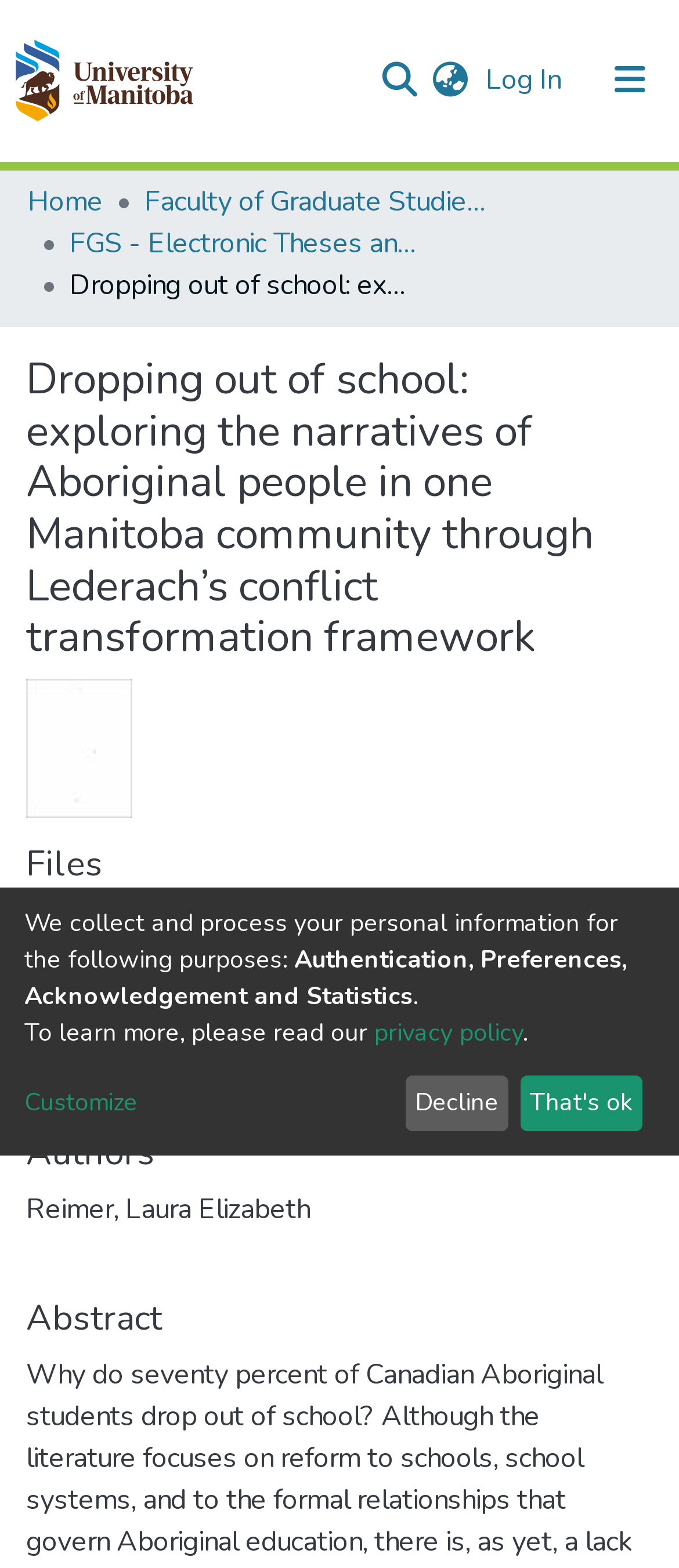Pinpoint the bounding box coordinates of the clickable area necessary to execute the following instruction: "View Communities & Collections". The coordinates should be given as four float numbers between 0 and 1, namely [left, top, right, bottom].

[0.041, 0.103, 0.513, 0.148]